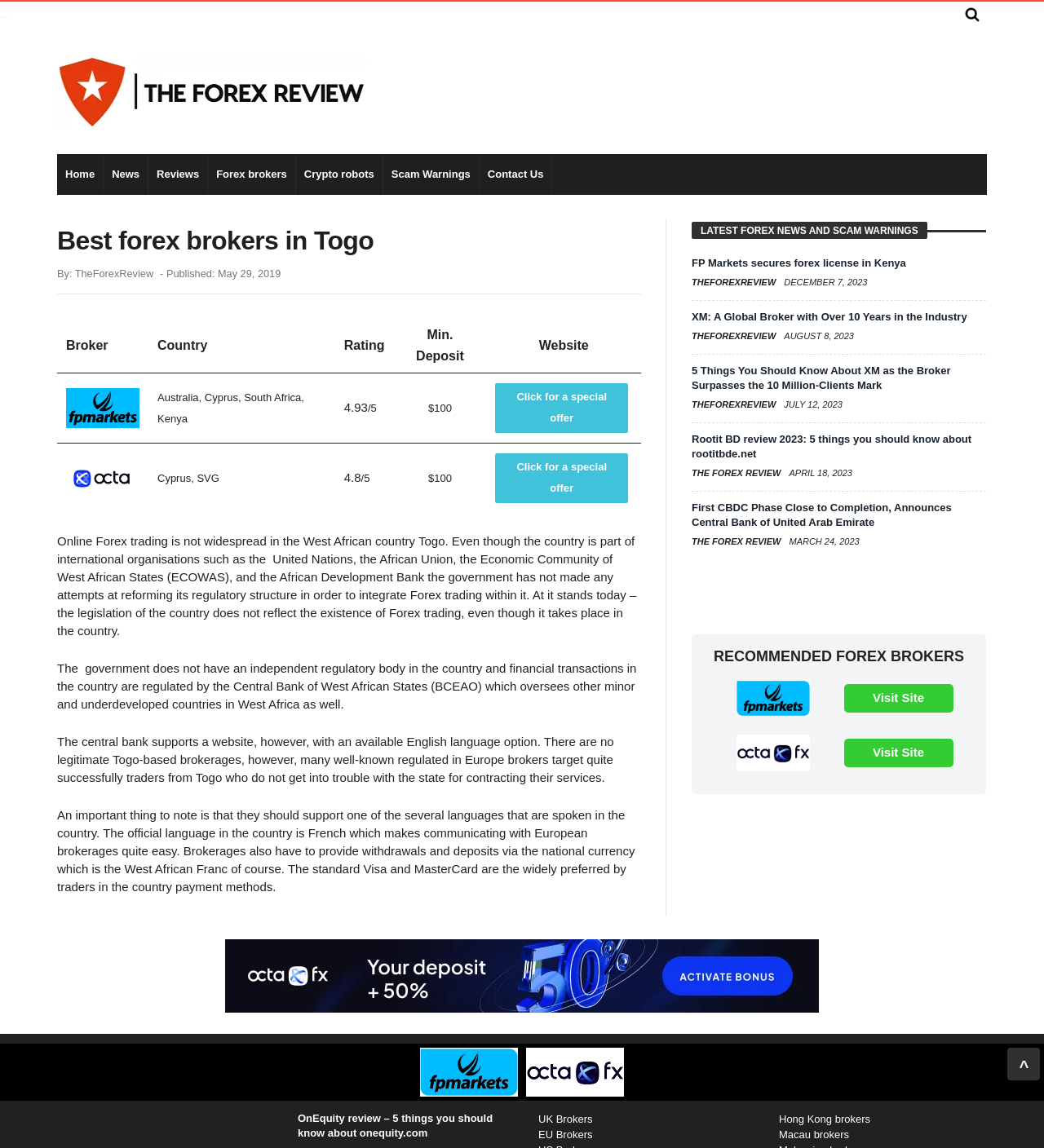Please locate the clickable area by providing the bounding box coordinates to follow this instruction: "Click on the 'Home' link".

[0.055, 0.134, 0.099, 0.17]